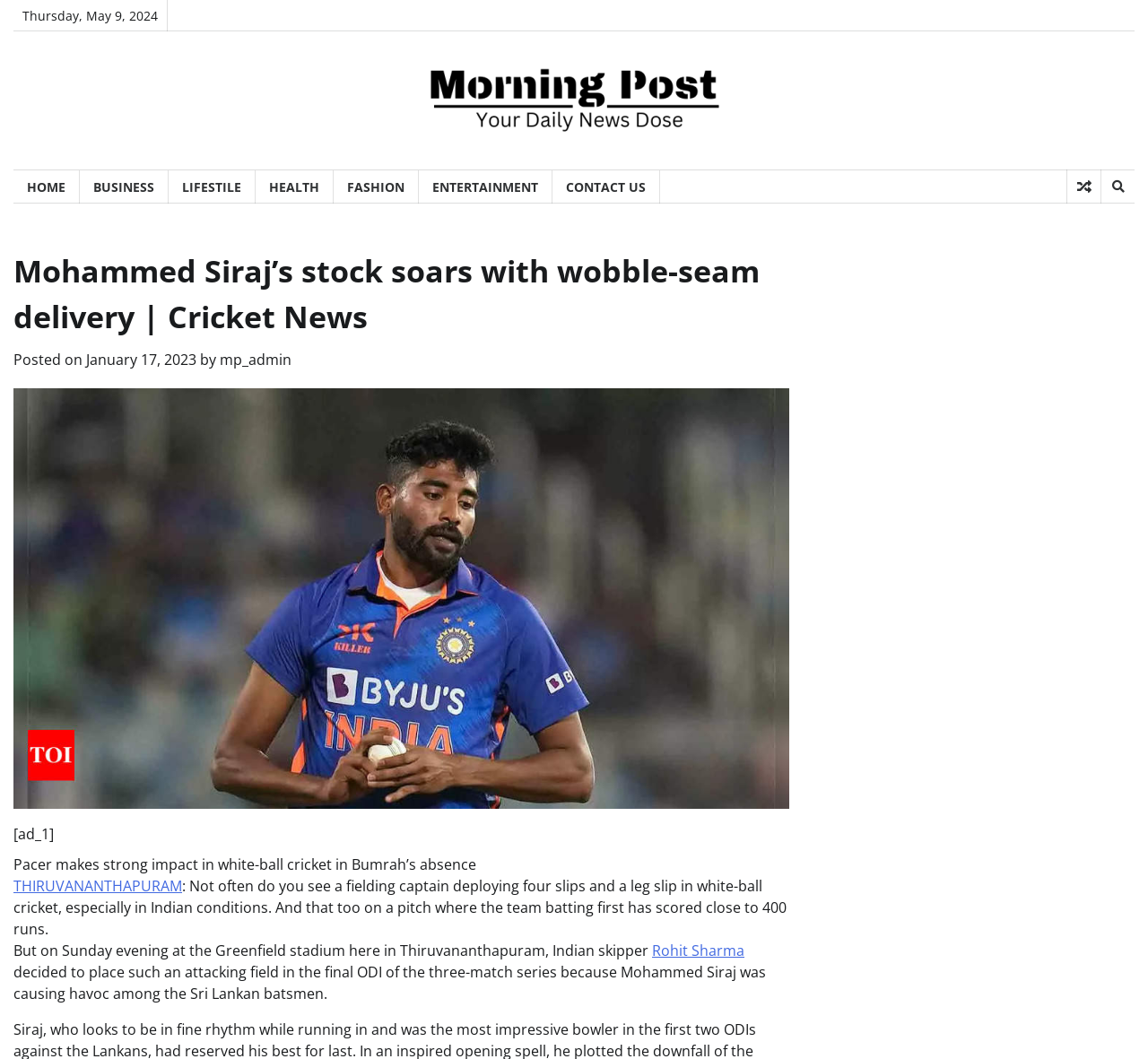Pinpoint the bounding box coordinates of the area that must be clicked to complete this instruction: "Click on the 'CONTACT US' link".

[0.481, 0.161, 0.575, 0.192]